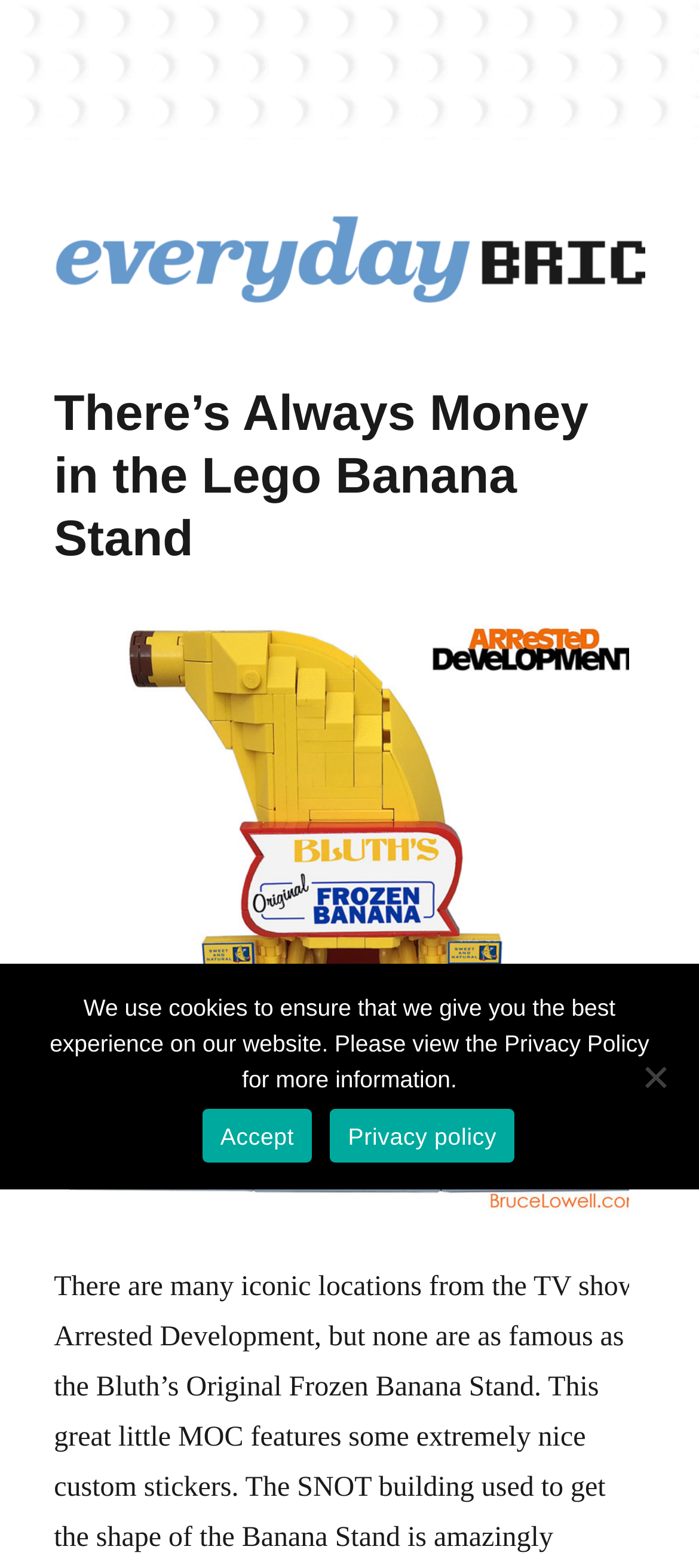Answer succinctly with a single word or phrase:
How many links are there in the main content area?

2